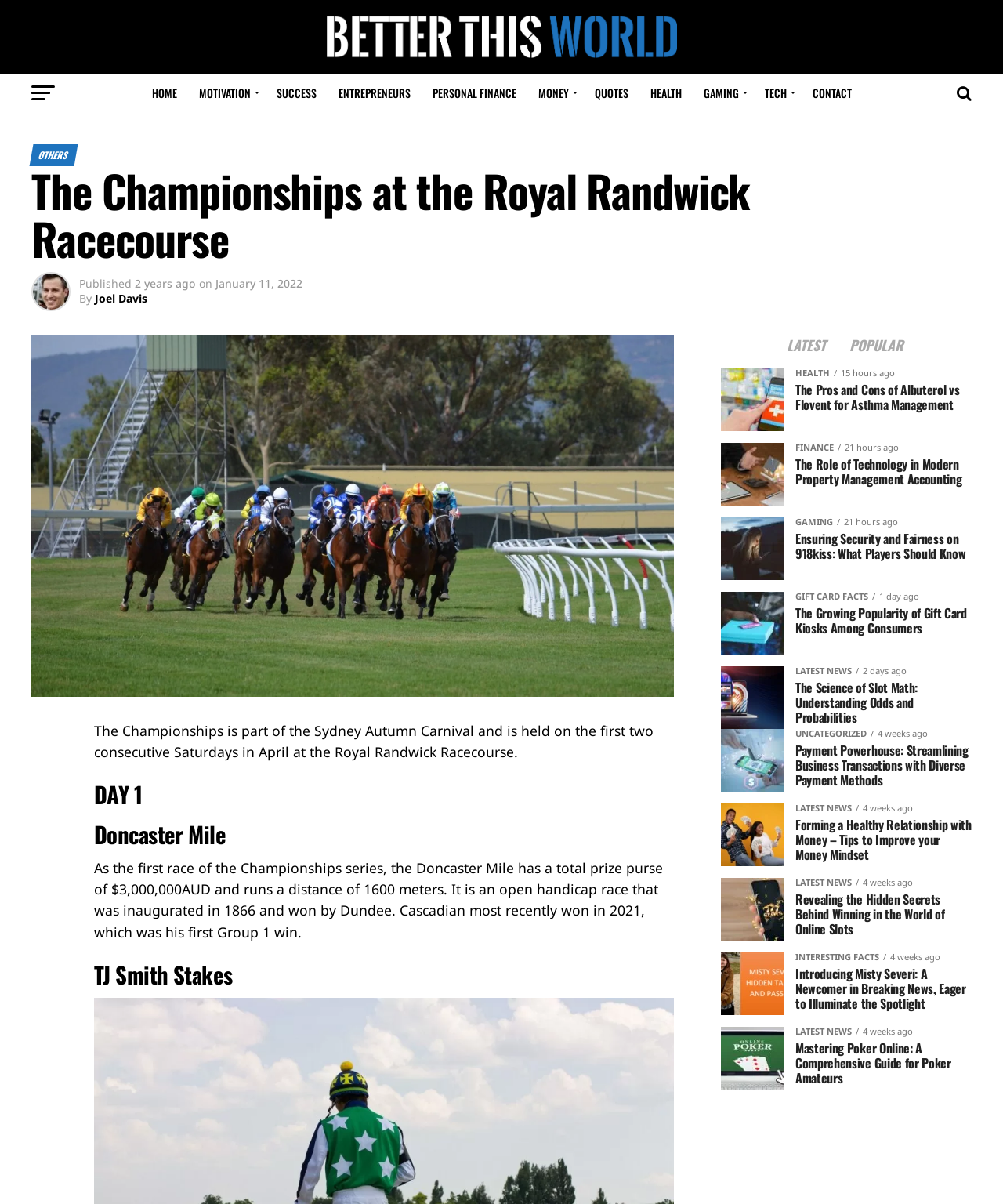Using the webpage screenshot and the element description permalink, determine the bounding box coordinates. Specify the coordinates in the format (top-left x, top-left y, bottom-right x, bottom-right y) with values ranging from 0 to 1.

None